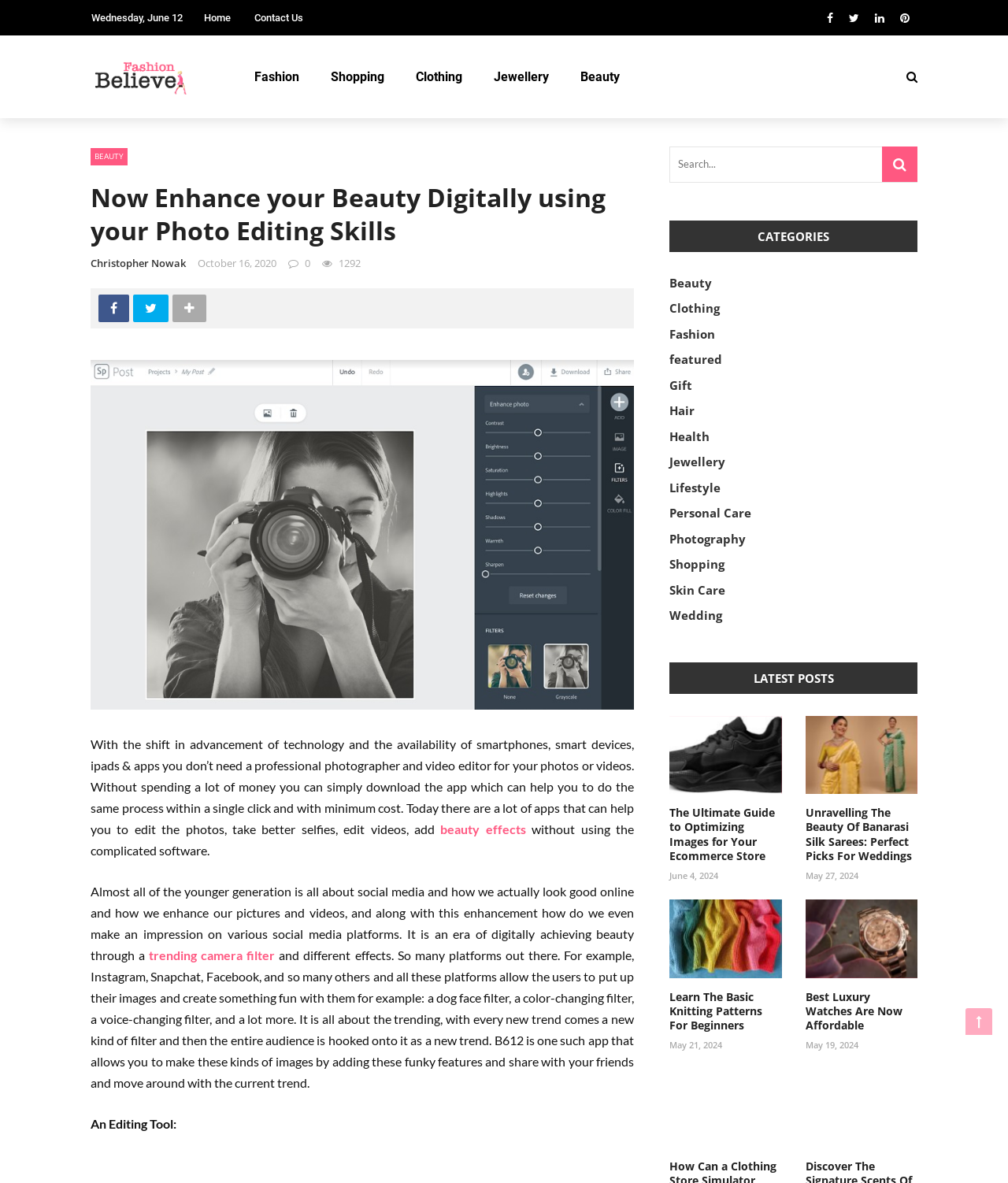Please identify the bounding box coordinates of the element's region that should be clicked to execute the following instruction: "Click on the 'Beauty' link". The bounding box coordinates must be four float numbers between 0 and 1, i.e., [left, top, right, bottom].

[0.664, 0.232, 0.706, 0.245]